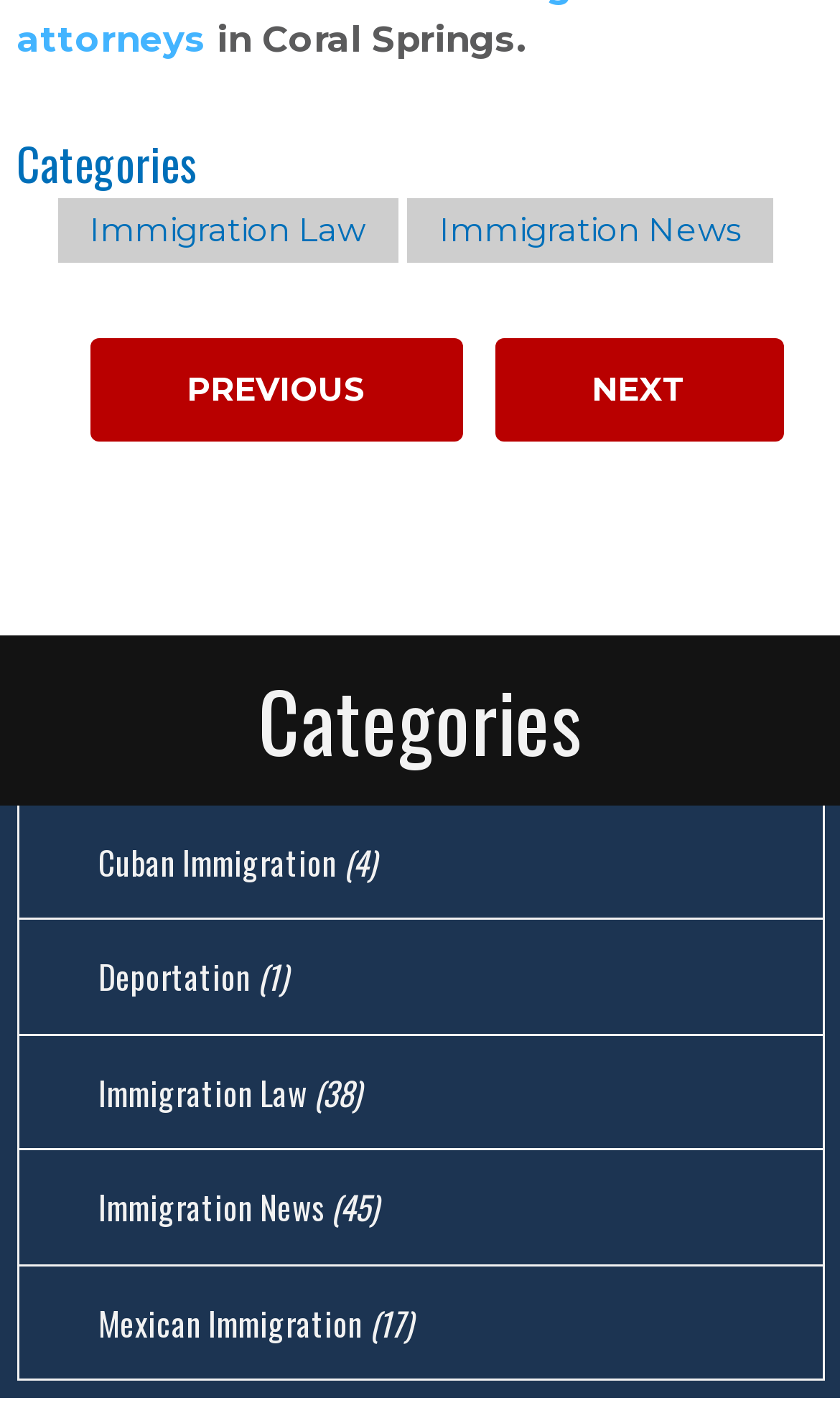Highlight the bounding box coordinates of the element that should be clicked to carry out the following instruction: "view Immigration Law". The coordinates must be given as four float numbers ranging from 0 to 1, i.e., [left, top, right, bottom].

[0.068, 0.14, 0.473, 0.186]